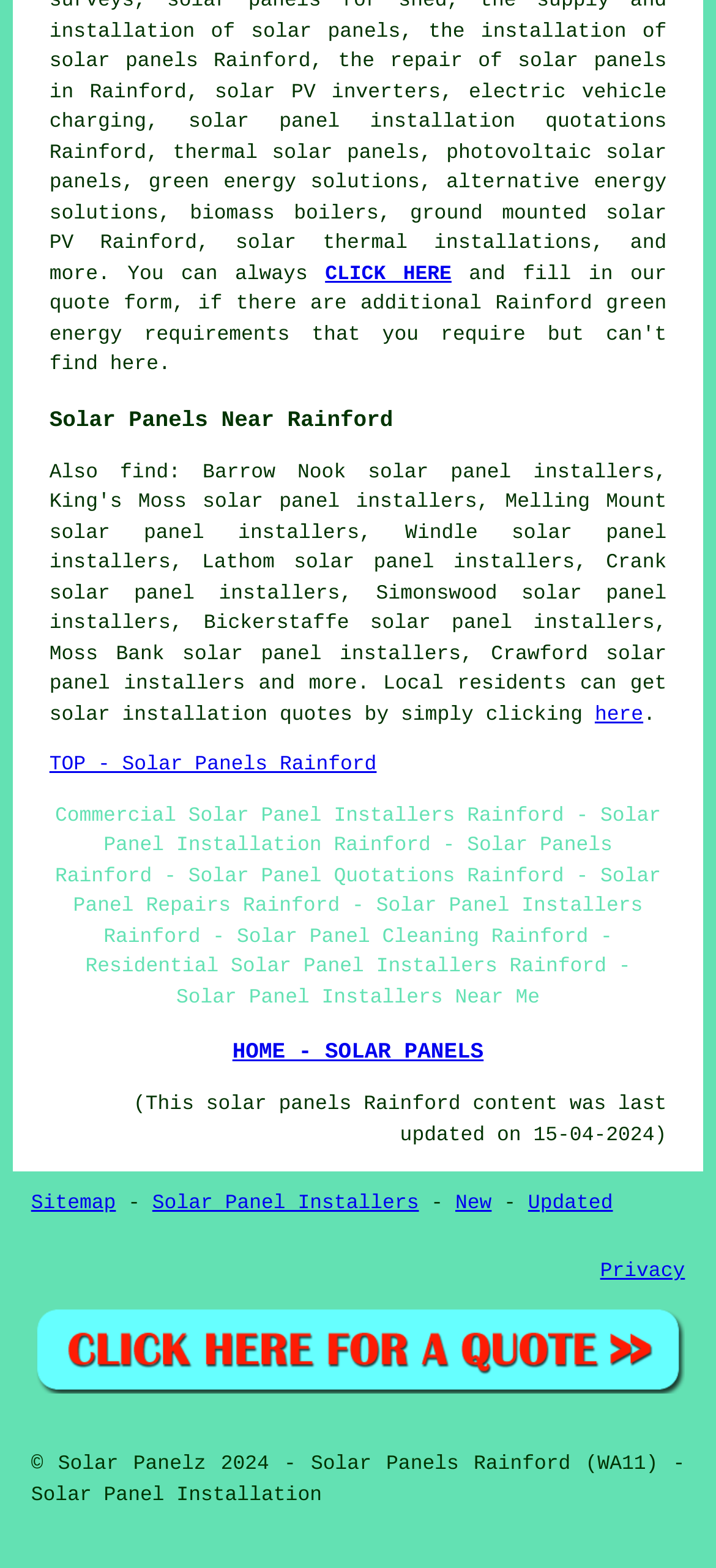Please specify the bounding box coordinates of the clickable region to carry out the following instruction: "read about commercial solar panel installers in Rainford". The coordinates should be four float numbers between 0 and 1, in the format [left, top, right, bottom].

[0.077, 0.514, 0.923, 0.644]